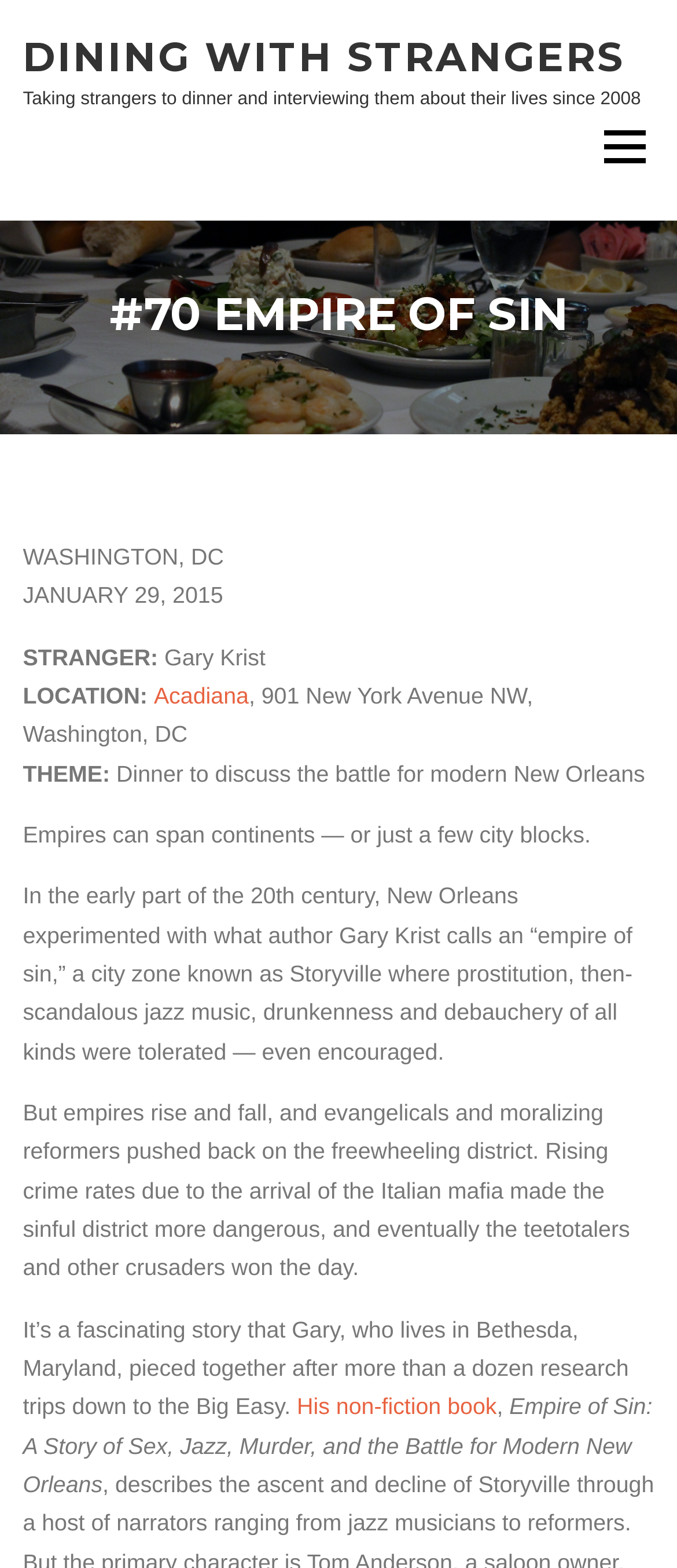Using the given description, provide the bounding box coordinates formatted as (top-left x, top-left y, bottom-right x, bottom-right y), with all values being floating point numbers between 0 and 1. Description: Dining With Strangers

[0.034, 0.02, 0.923, 0.051]